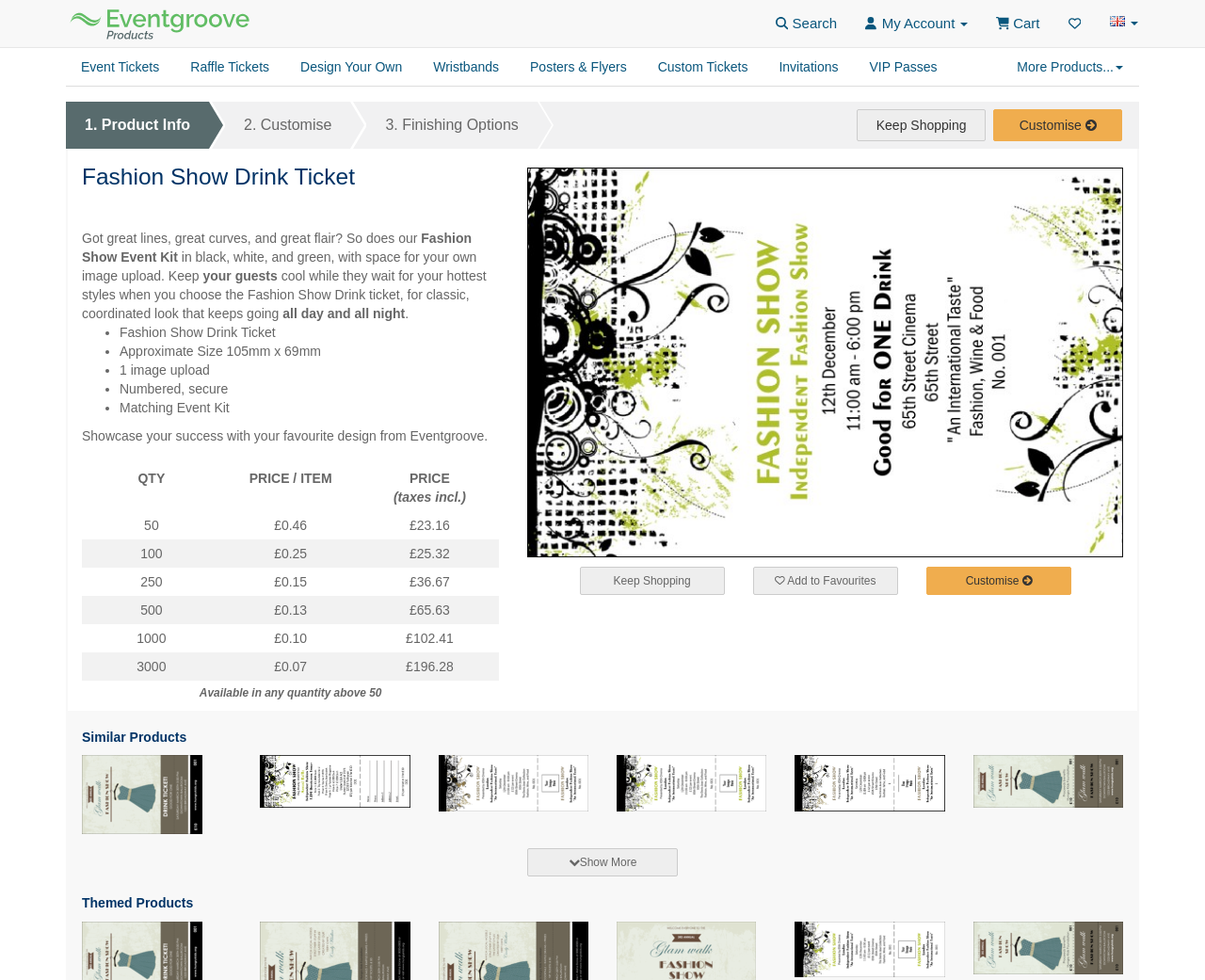Please determine the bounding box coordinates of the clickable area required to carry out the following instruction: "Search for products". The coordinates must be four float numbers between 0 and 1, represented as [left, top, right, bottom].

[0.632, 0.0, 0.706, 0.048]